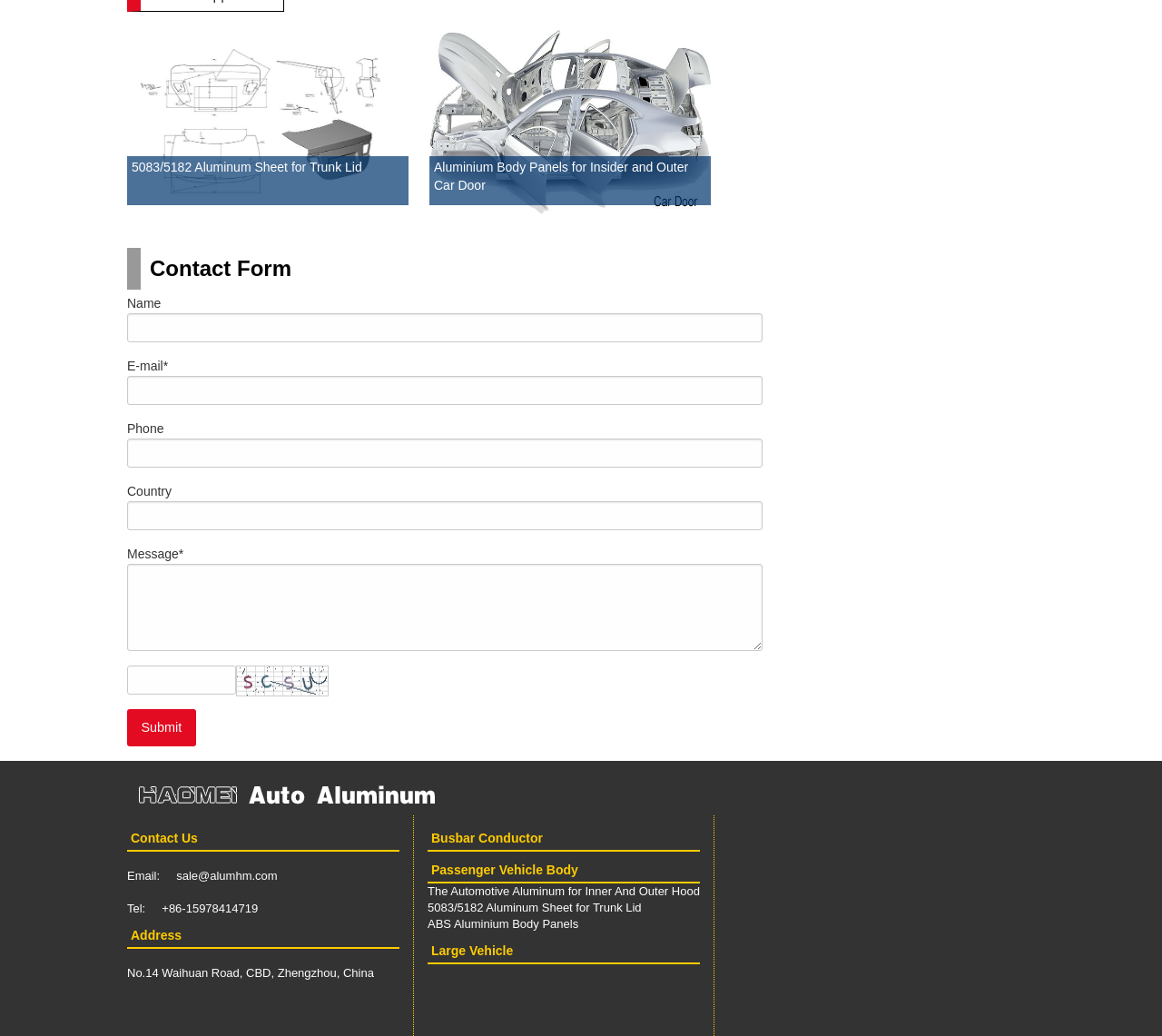Specify the bounding box coordinates of the element's region that should be clicked to achieve the following instruction: "Click the '5083/5182 Aluminum Sheet for Trunk Lid' link". The bounding box coordinates consist of four float numbers between 0 and 1, in the format [left, top, right, bottom].

[0.109, 0.192, 0.352, 0.206]